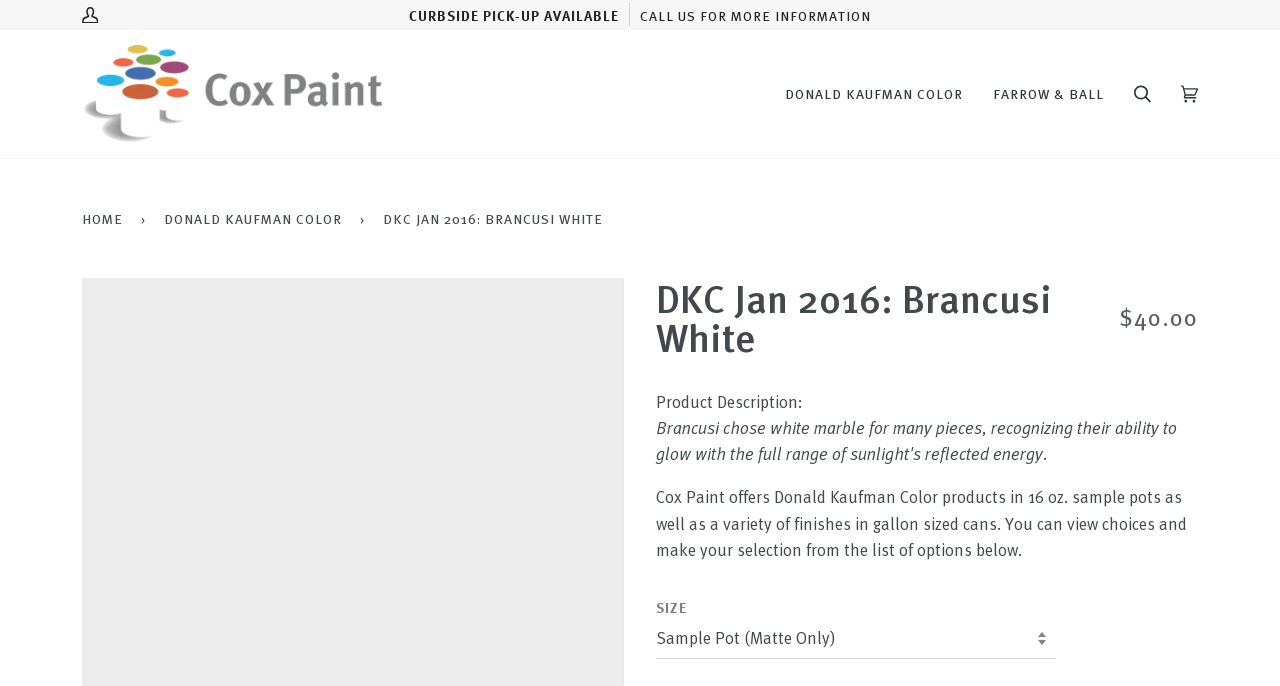What is the size of the sample pots offered by Cox Paint?
Use the image to answer the question with a single word or phrase.

16 oz